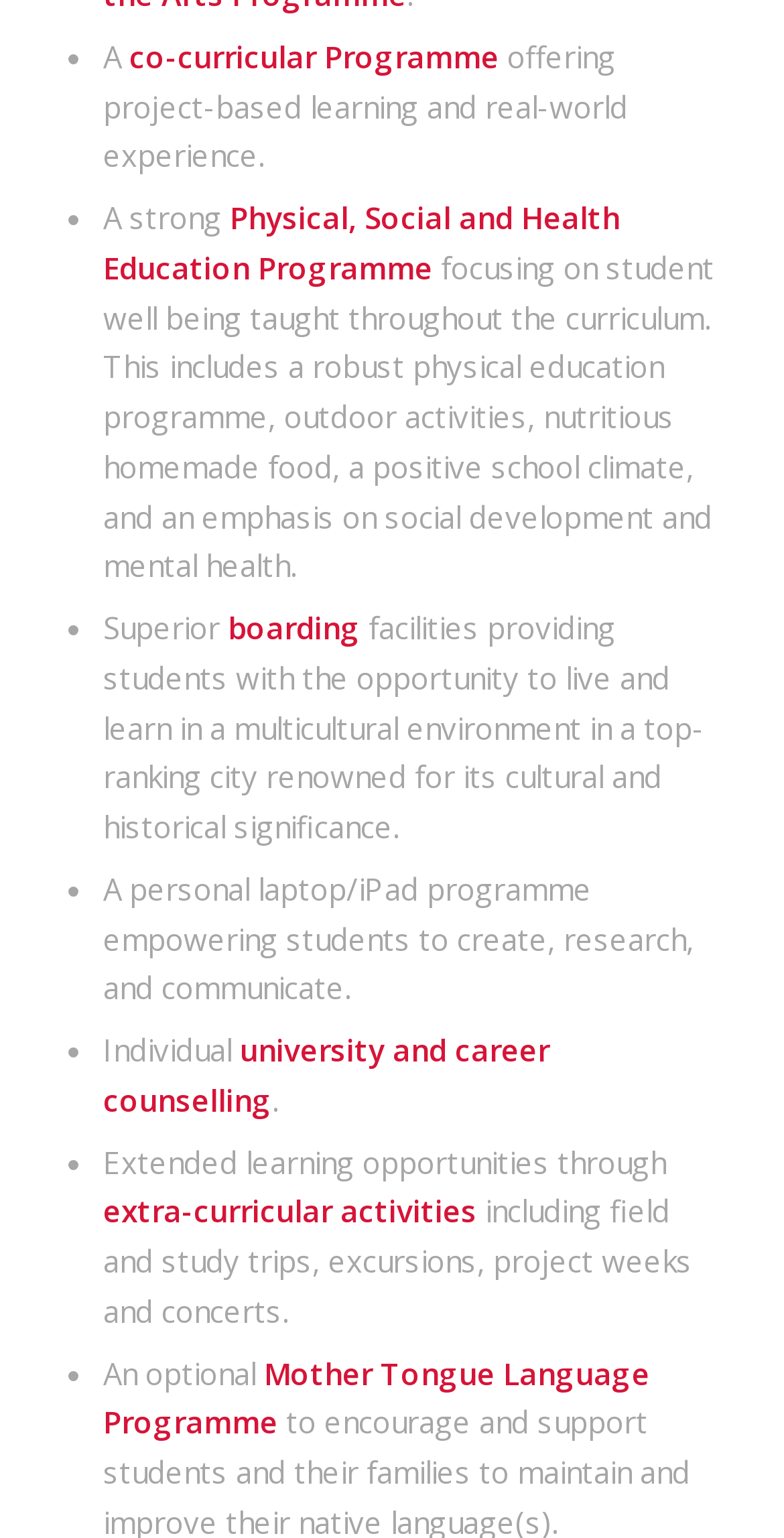Please give a short response to the question using one word or a phrase:
What is provided to students through the laptop/iPad programme?

Opportunity to create, research, and communicate